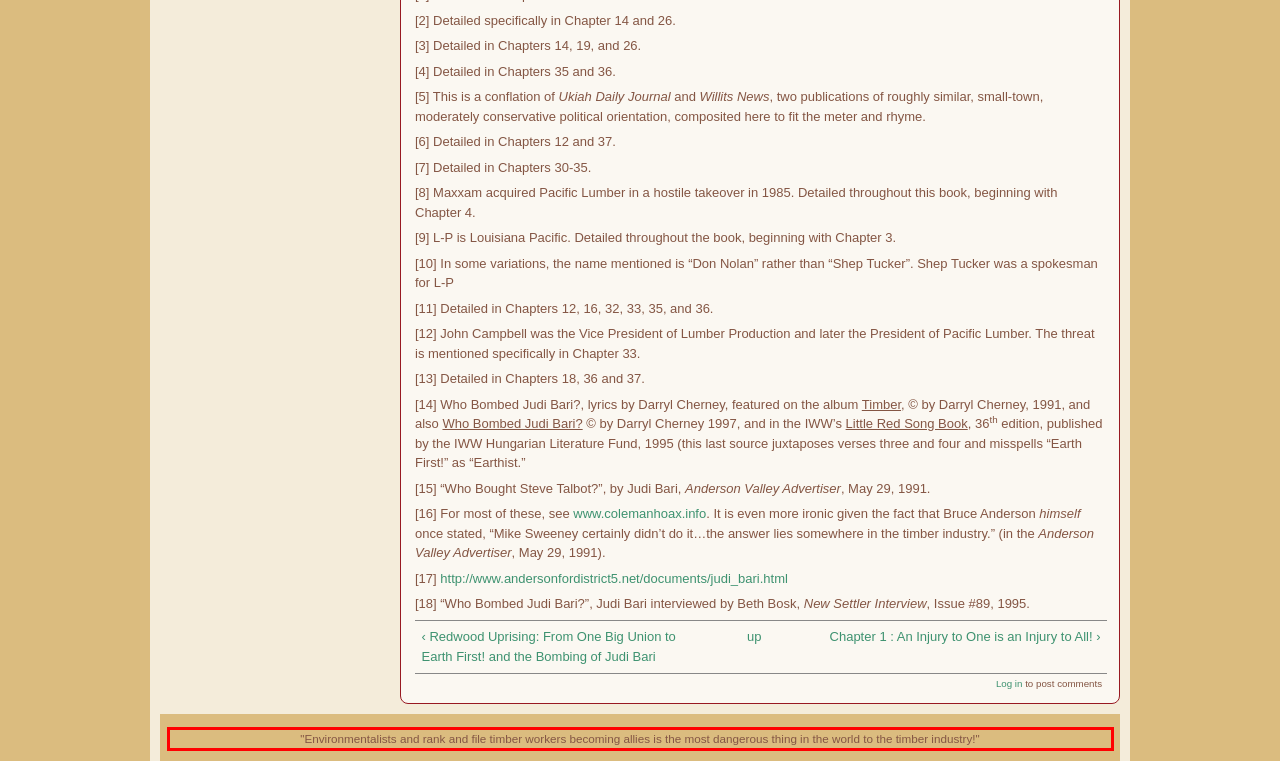Using the webpage screenshot, recognize and capture the text within the red bounding box.

"Environmentalists and rank and file timber workers becoming allies is the most dangerous thing in the world to the timber industry!"